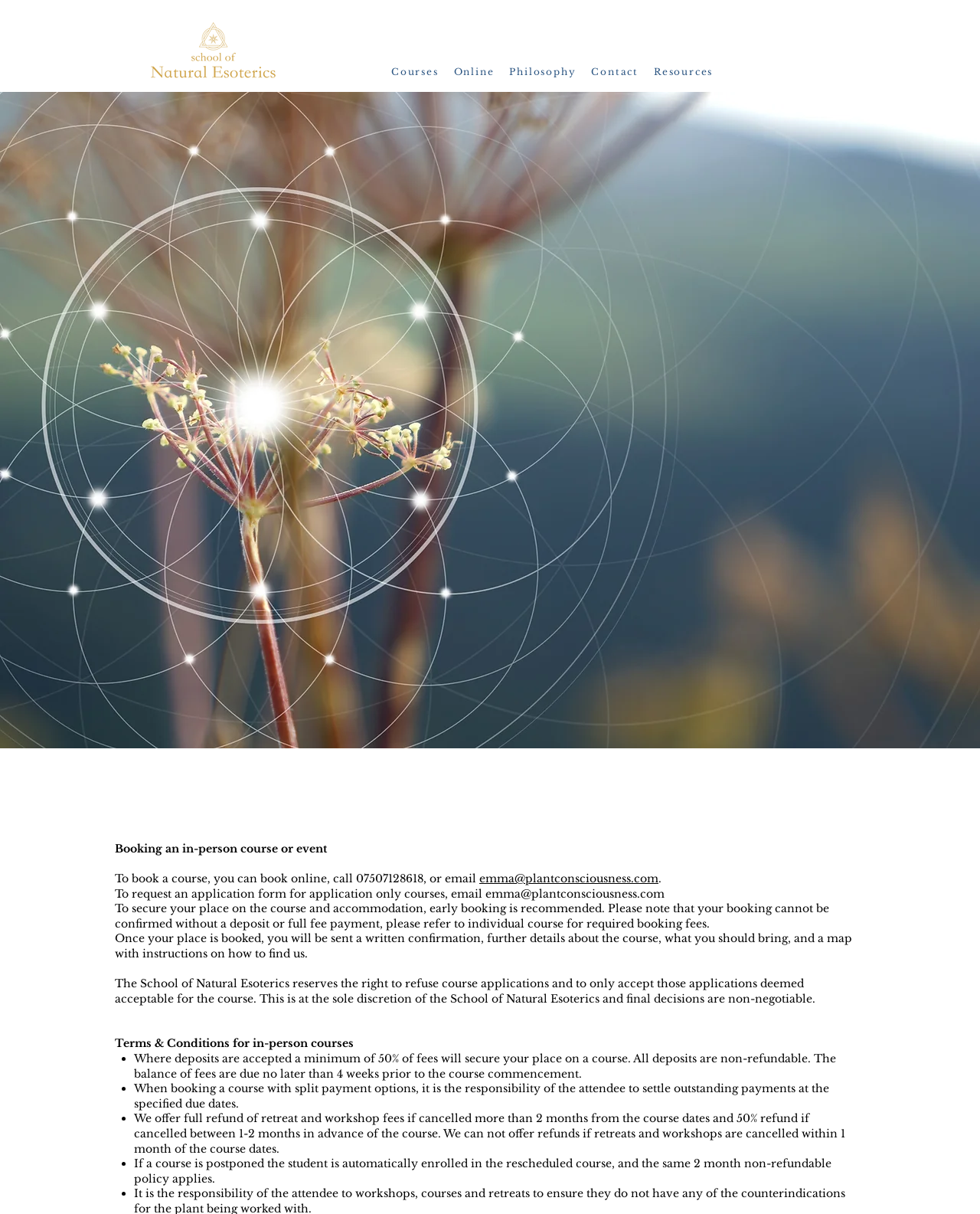Who has the right to refuse course applications?
Refer to the screenshot and answer in one word or phrase.

The School of Natural Esoterics